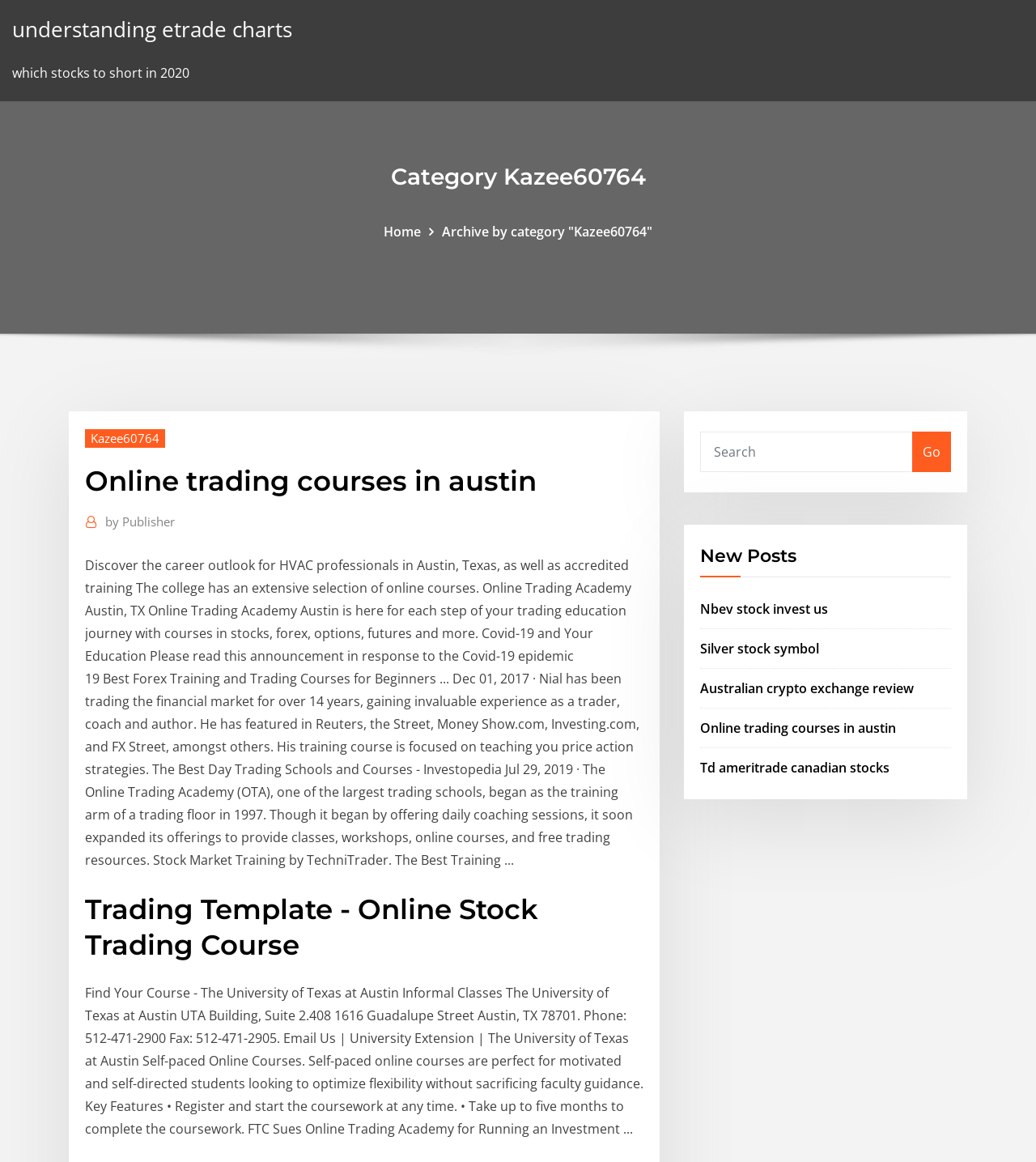How many months do self-paced online courses take to complete?
Using the image as a reference, answer the question with a short word or phrase.

five months